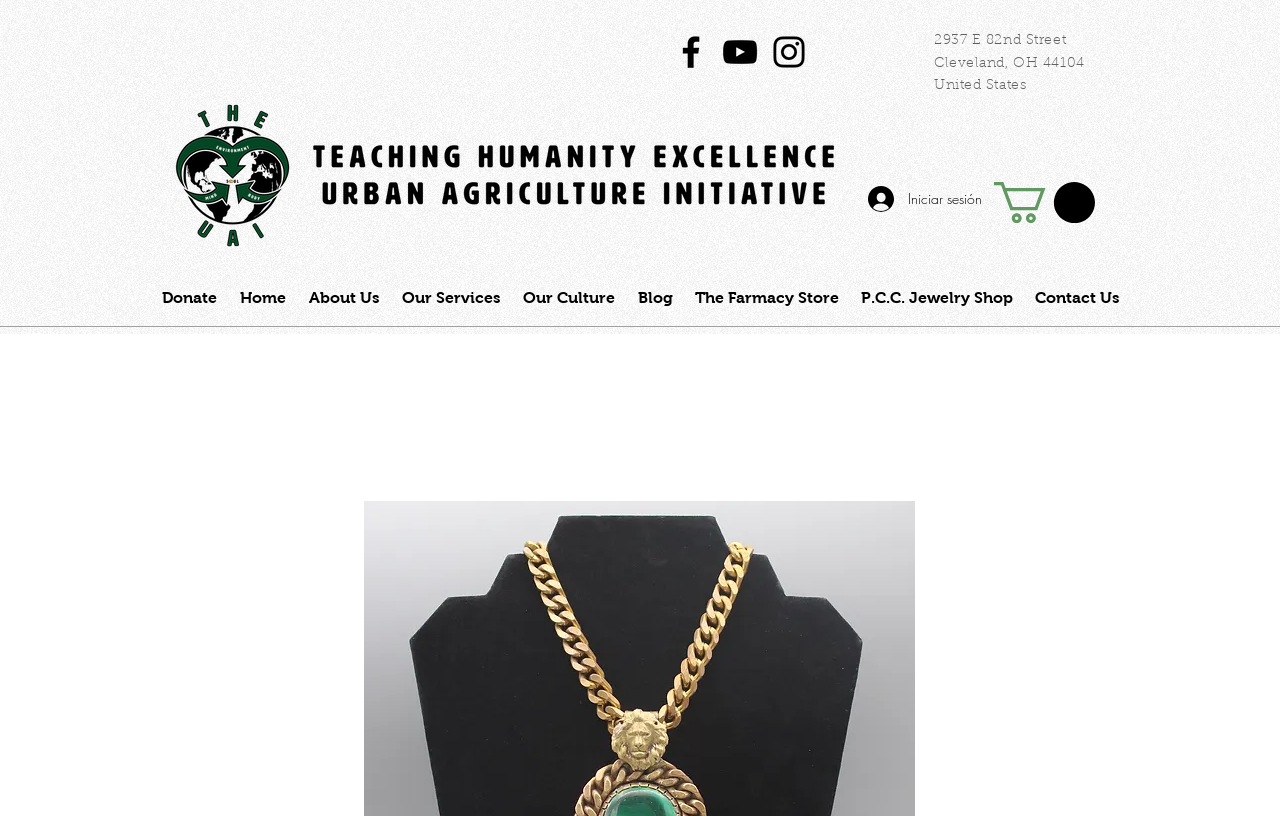Bounding box coordinates should be in the format (top-left x, top-left y, bottom-right x, bottom-right y) and all values should be floating point numbers between 0 and 1. Determine the bounding box coordinate for the UI element described as: Our Services

[0.305, 0.333, 0.399, 0.396]